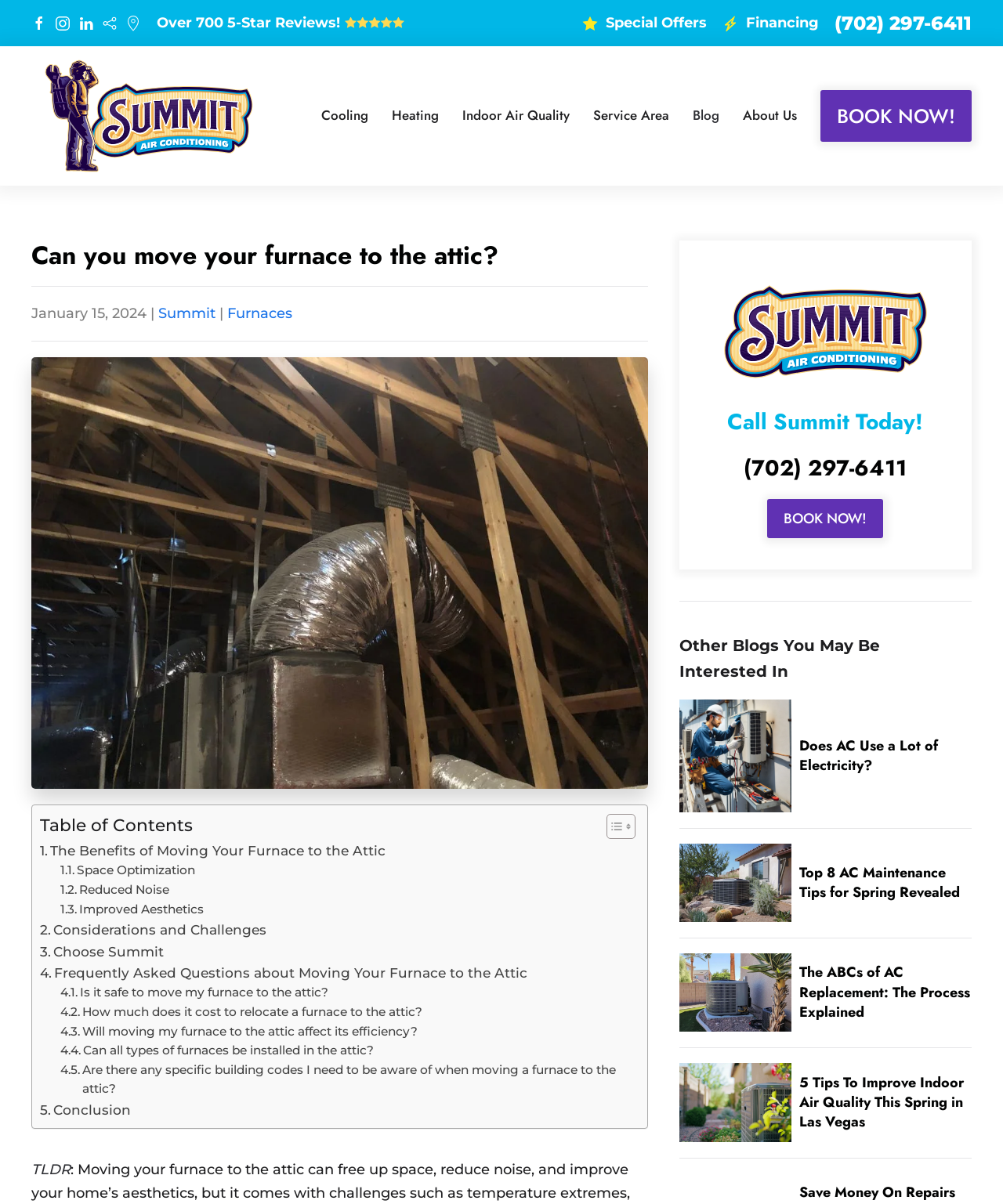Identify the bounding box coordinates of the clickable section necessary to follow the following instruction: "Book an appointment now". The coordinates should be presented as four float numbers from 0 to 1, i.e., [left, top, right, bottom].

[0.818, 0.075, 0.969, 0.118]